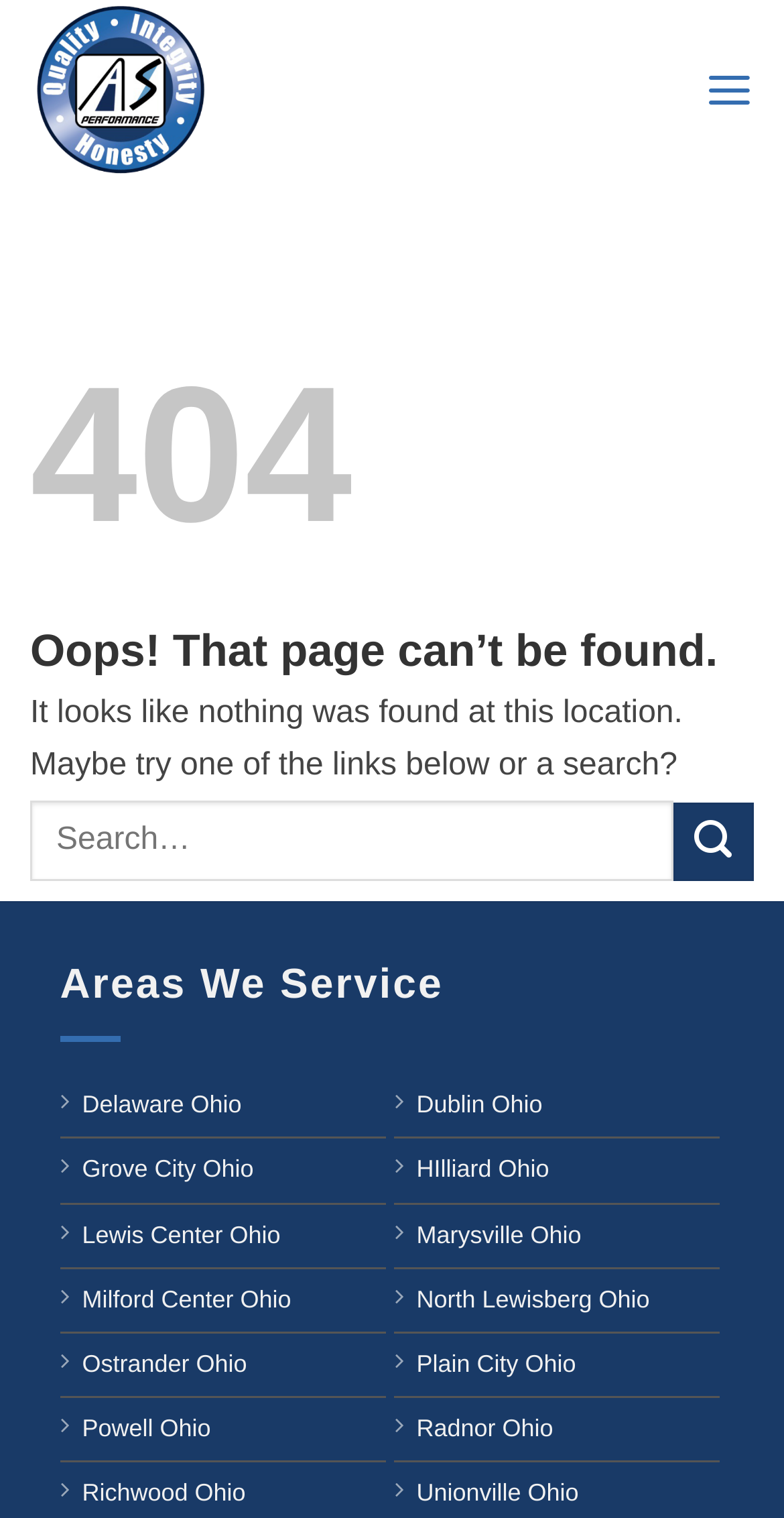Find the bounding box coordinates of the clickable area that will achieve the following instruction: "Visit Delaware Ohio page".

[0.105, 0.708, 0.308, 0.749]